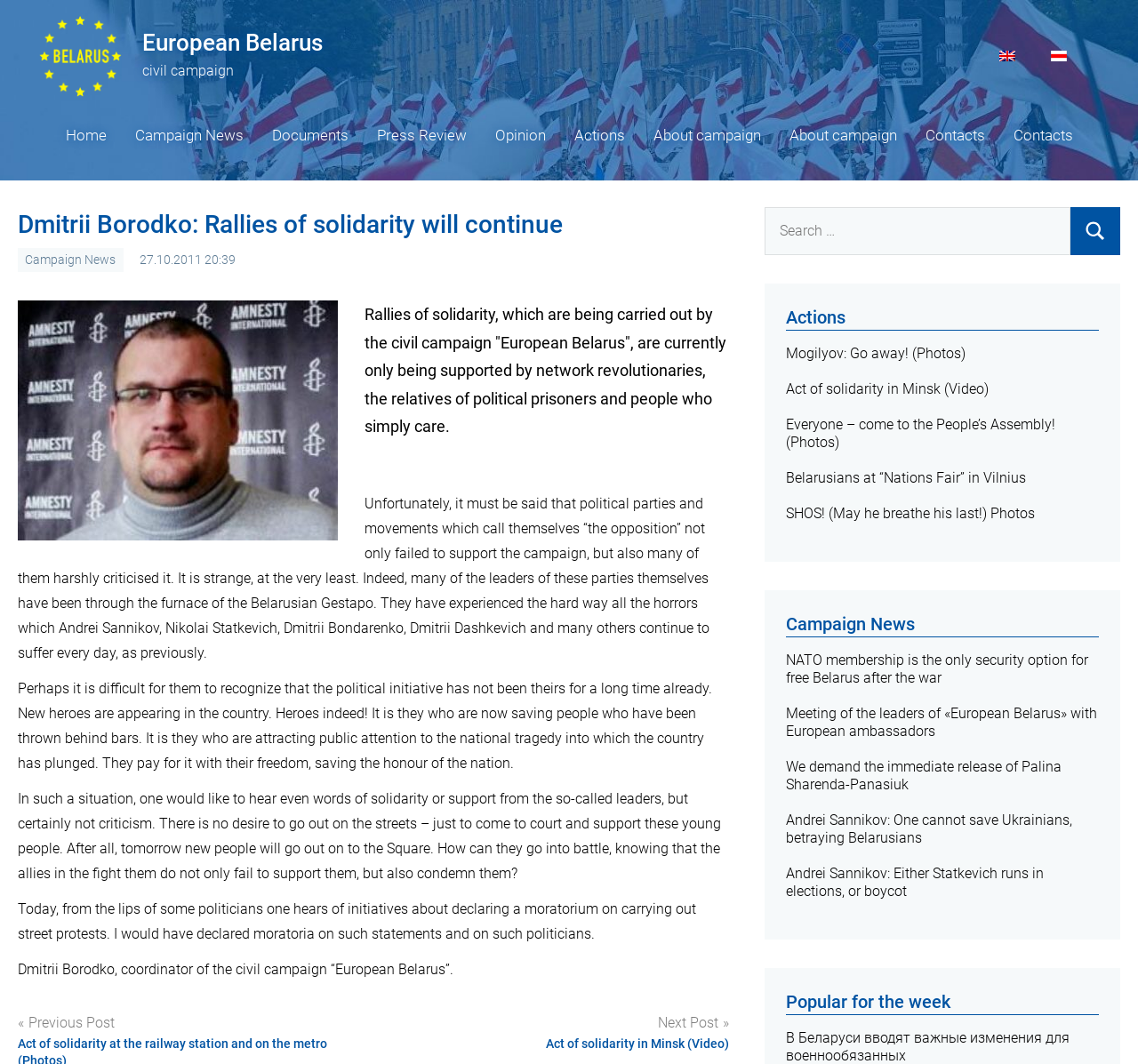Extract the bounding box coordinates for the described element: "Mogilyov: Go away! (Photos)". The coordinates should be represented as four float numbers between 0 and 1: [left, top, right, bottom].

[0.691, 0.324, 0.848, 0.34]